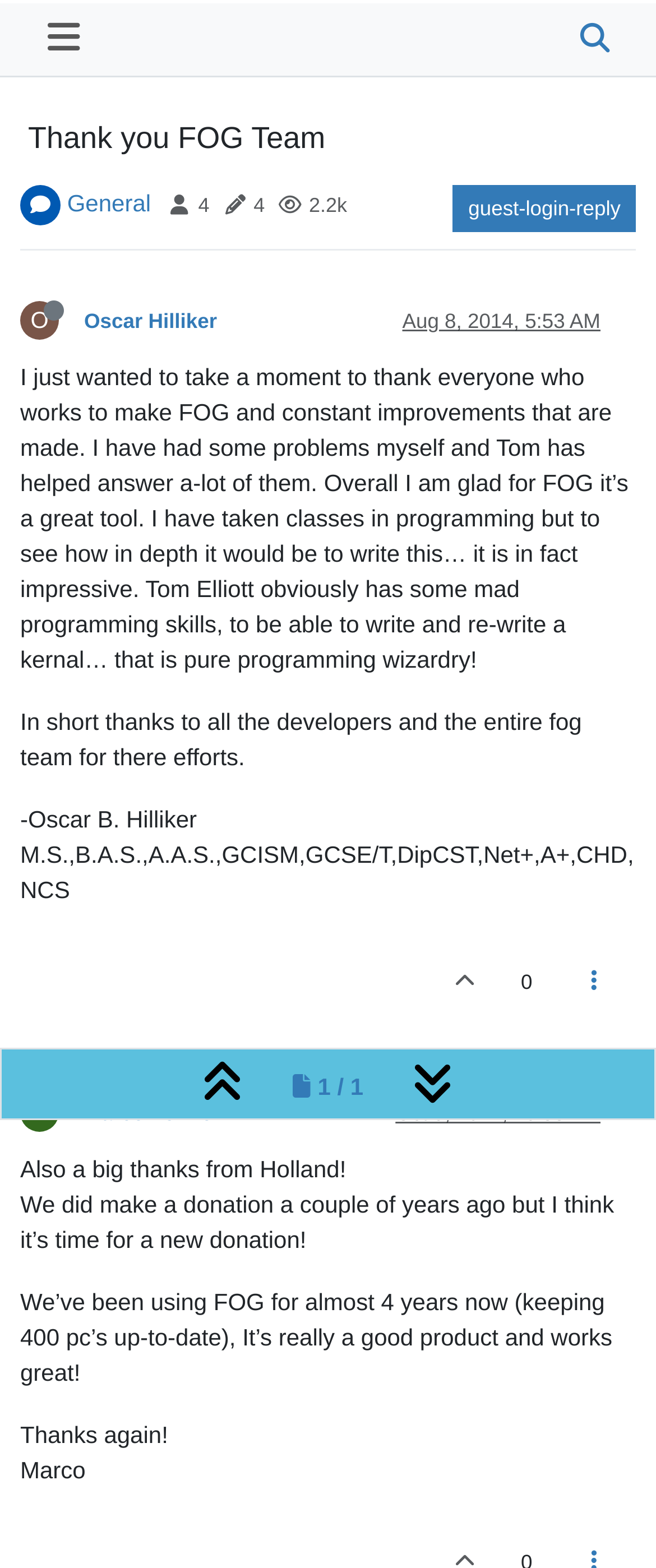Please determine the bounding box coordinates of the section I need to click to accomplish this instruction: "View the post details of Aug 8, 2014, 5:53 AM".

[0.613, 0.195, 0.915, 0.21]